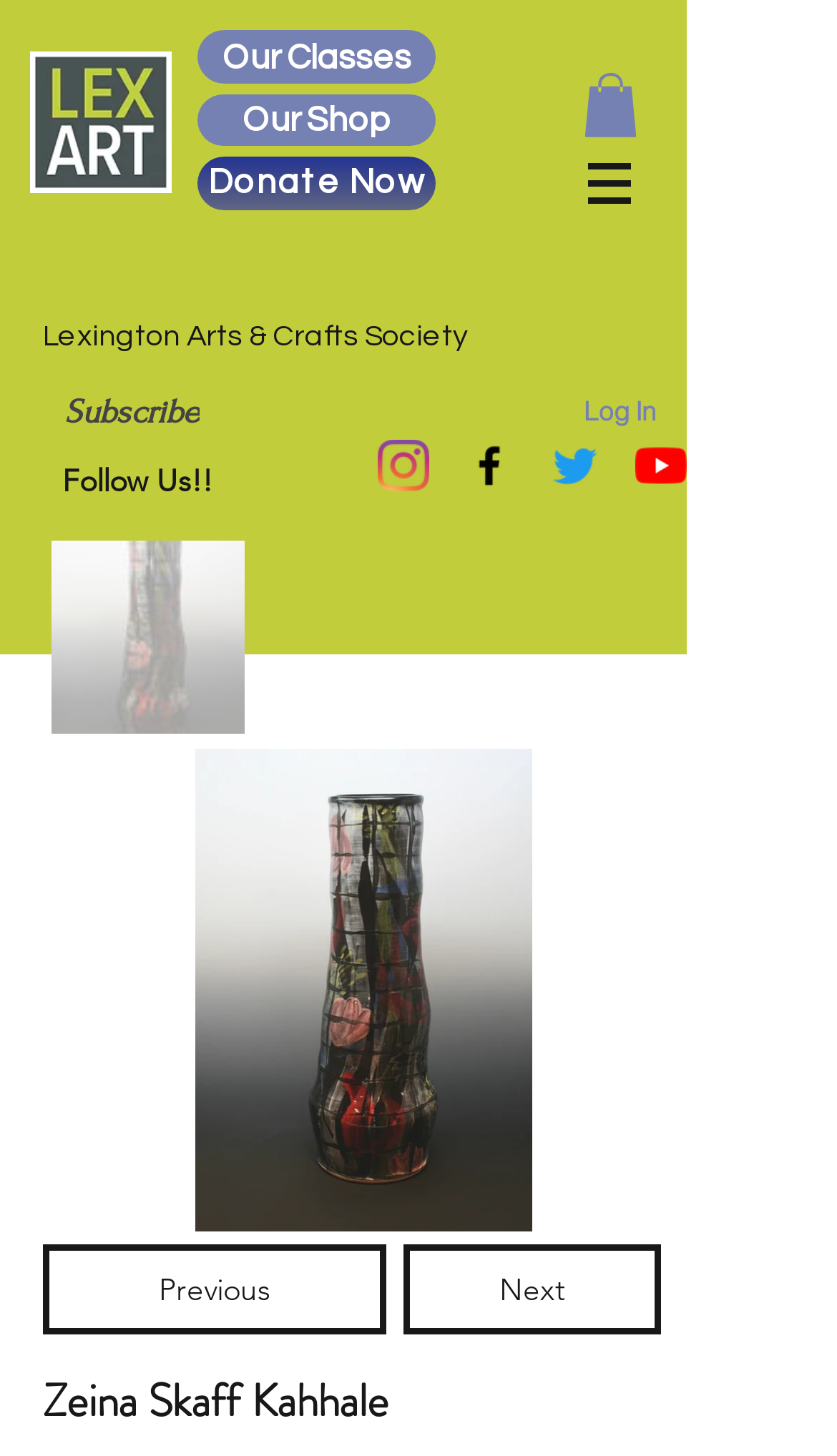Locate the bounding box coordinates of the element that should be clicked to execute the following instruction: "Log in to the account".

[0.662, 0.262, 0.821, 0.304]